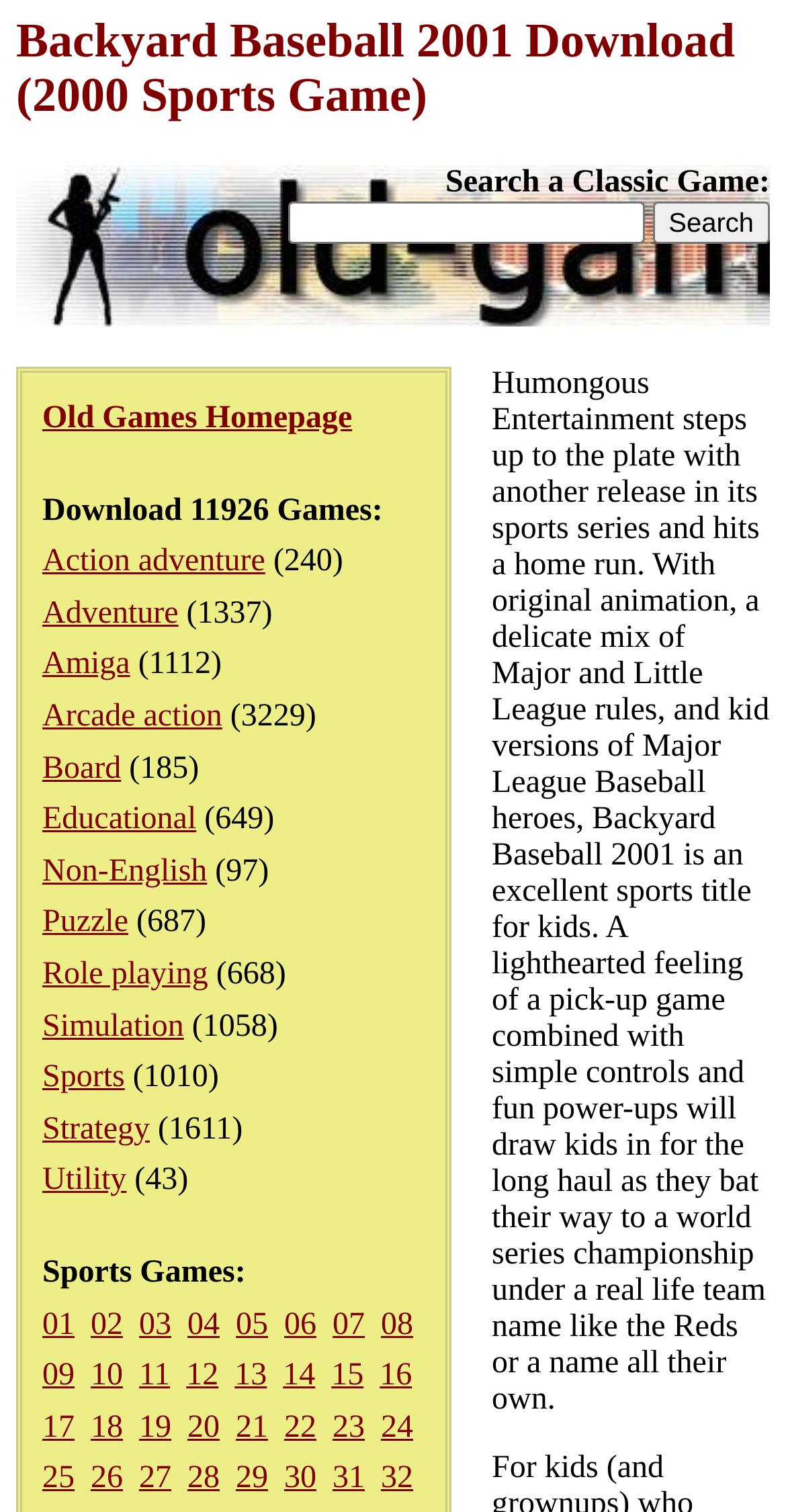What is the developer of the game?
Please ensure your answer is as detailed and informative as possible.

The developer of the game is mentioned in the long paragraph of text, which states 'Humongous Entertainment steps up to the plate with another release in its sports series and hits a home run.'